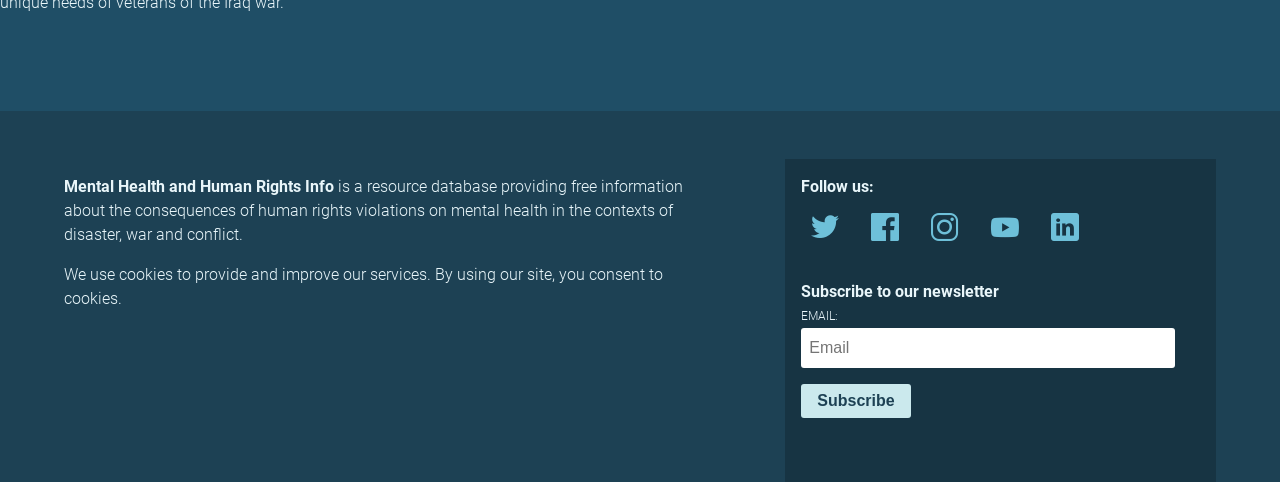Using the element description Management, predict the bounding box coordinates for the UI element. Provide the coordinates in (top-left x, top-left y, bottom-right x, bottom-right y) format with values ranging from 0 to 1.

None